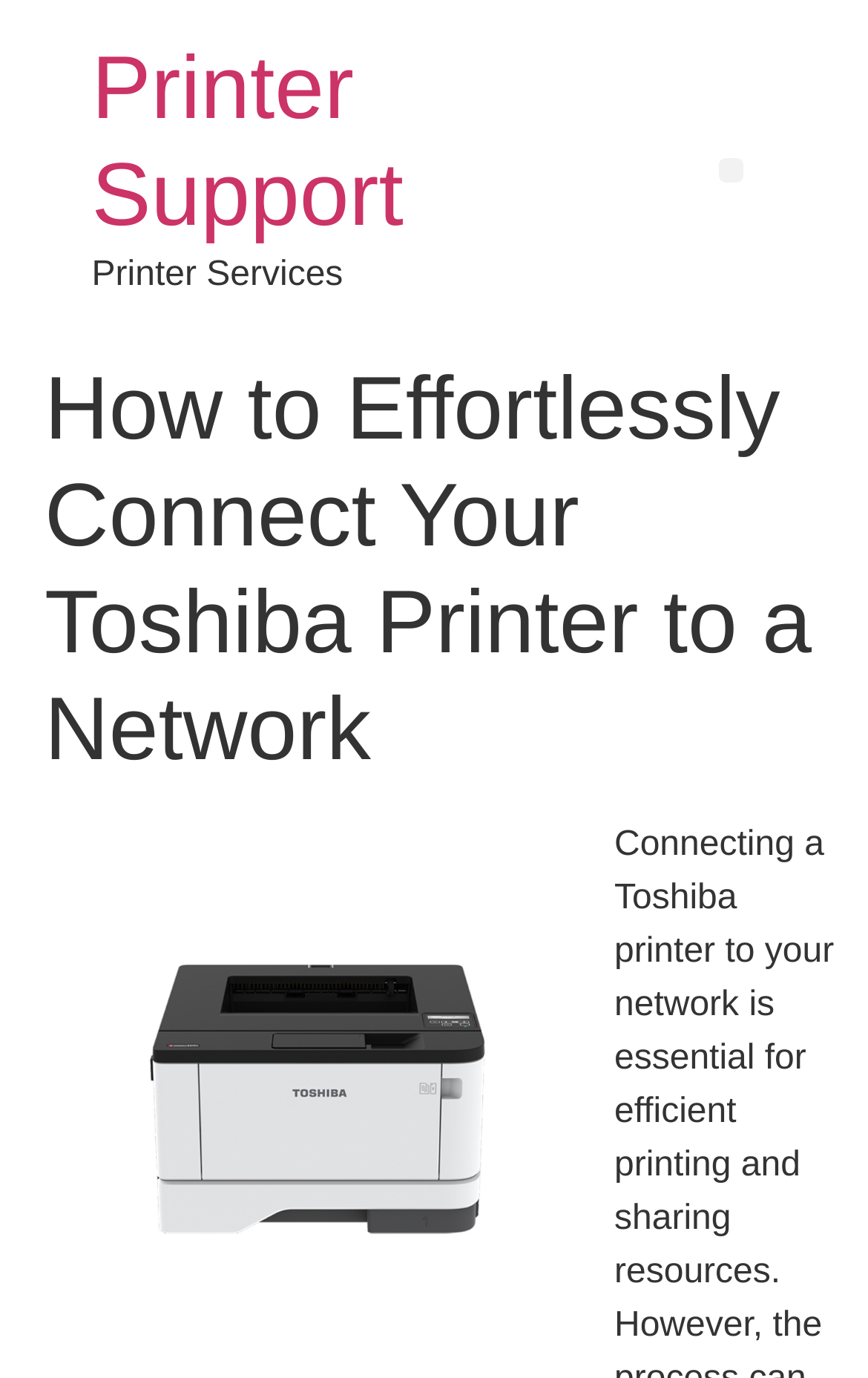Determine the bounding box for the UI element as described: "Menu". The coordinates should be represented as four float numbers between 0 and 1, formatted as [left, top, right, bottom].

[0.828, 0.114, 0.856, 0.132]